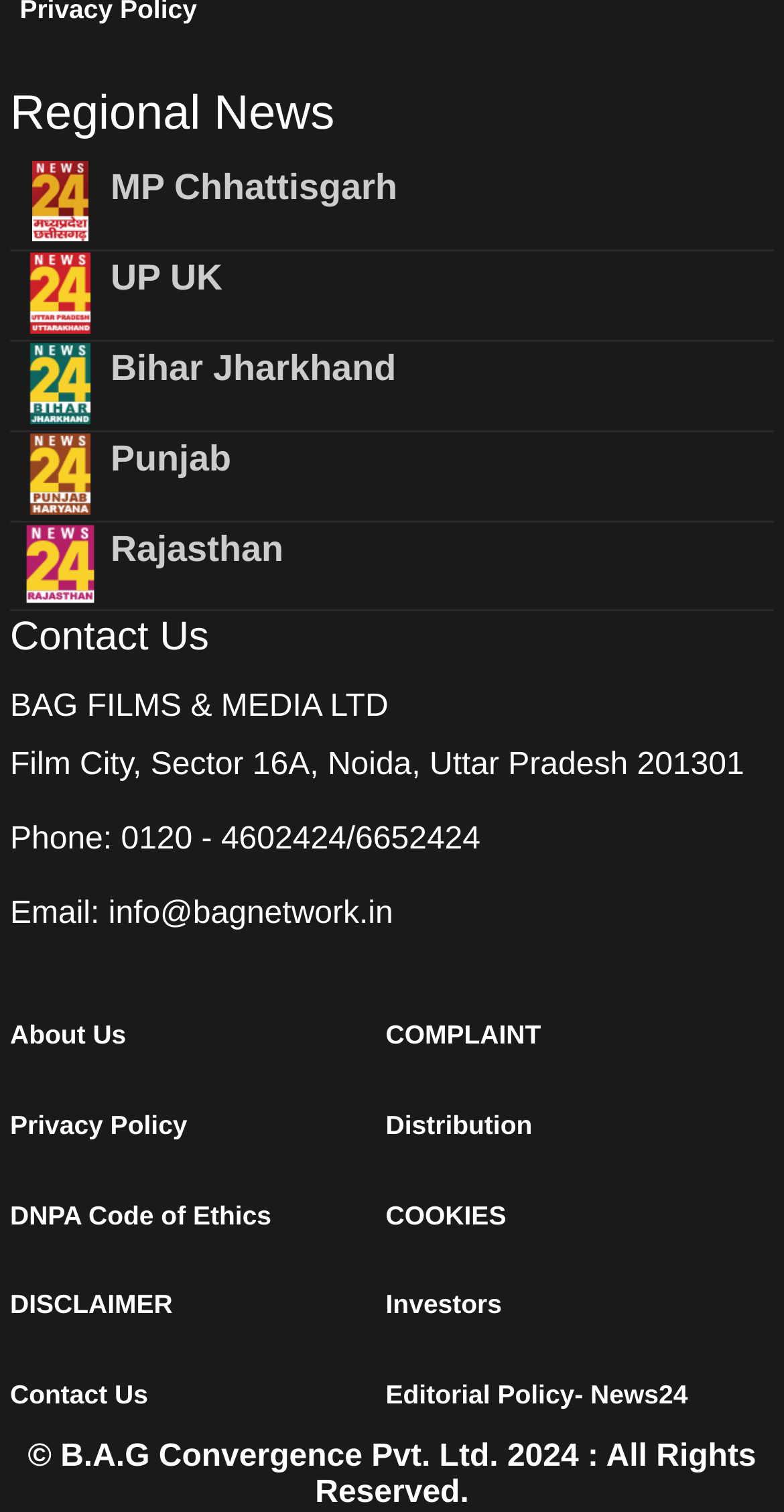What is the email address of the company?
Please use the image to provide a one-word or short phrase answer.

info@bagnetwork.in